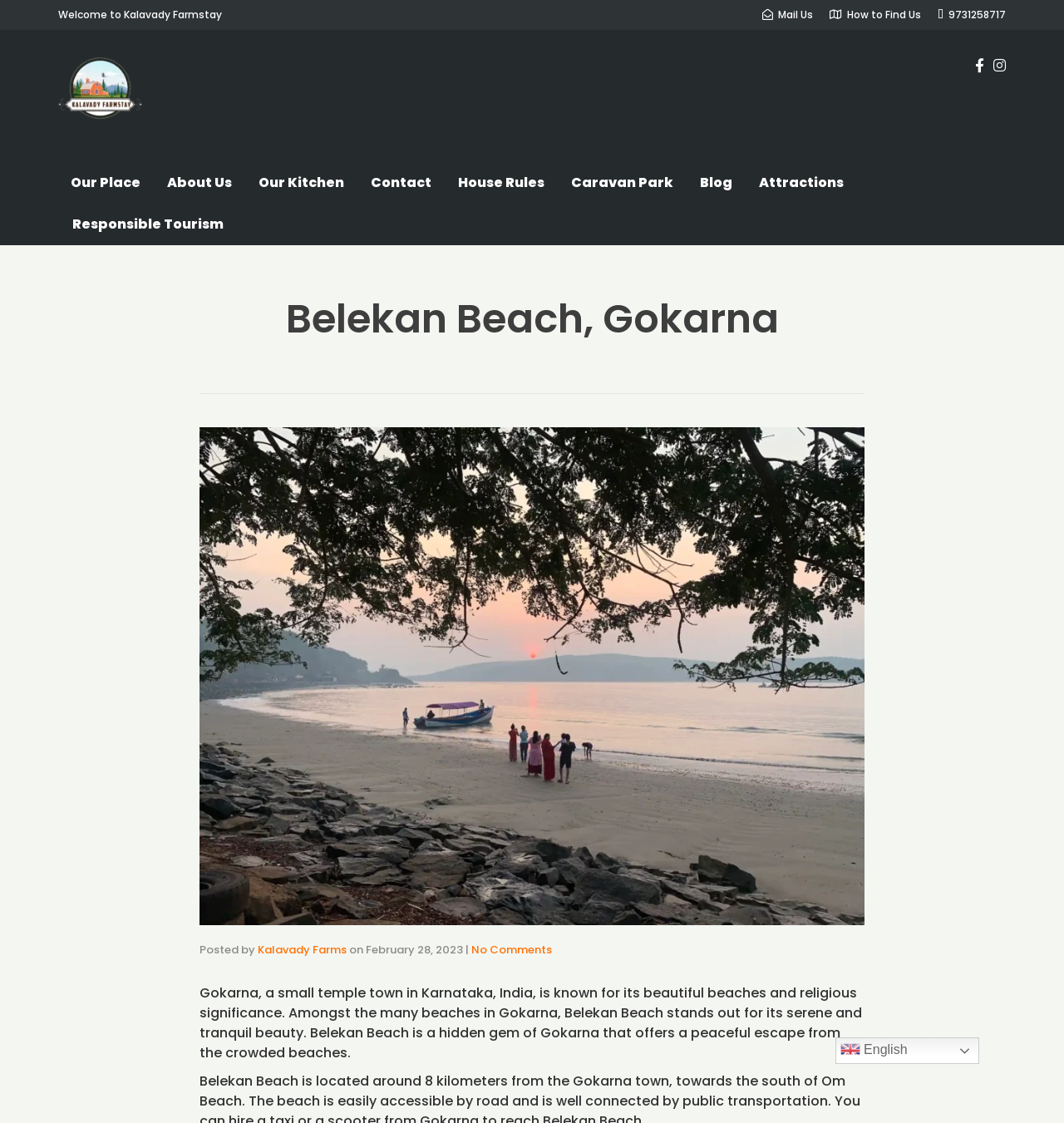Identify the bounding box coordinates for the region to click in order to carry out this instruction: "Contact Kalavady Farmstay". Provide the coordinates using four float numbers between 0 and 1, formatted as [left, top, right, bottom].

[0.348, 0.144, 0.405, 0.181]